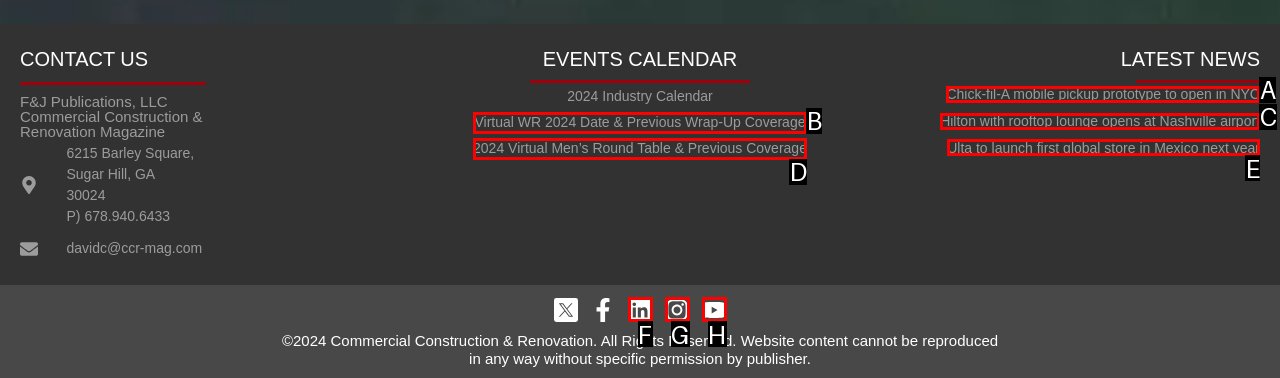Look at the description: Youtube
Determine the letter of the matching UI element from the given choices.

H